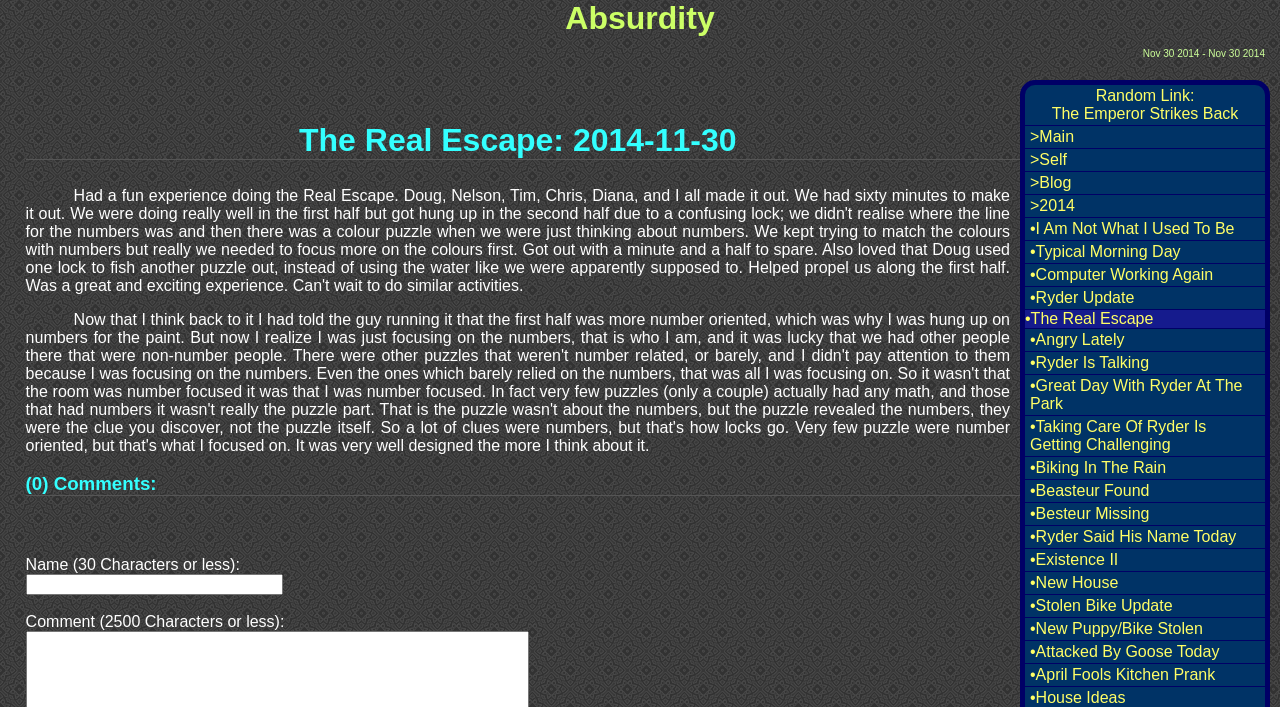Analyze the image and give a detailed response to the question:
What is the purpose of the textbox?

I found a textbox element with a label 'Name (30 Characters or less):' which suggests that the purpose of the textbox is to enter a name, likely for commenting on the blog post.